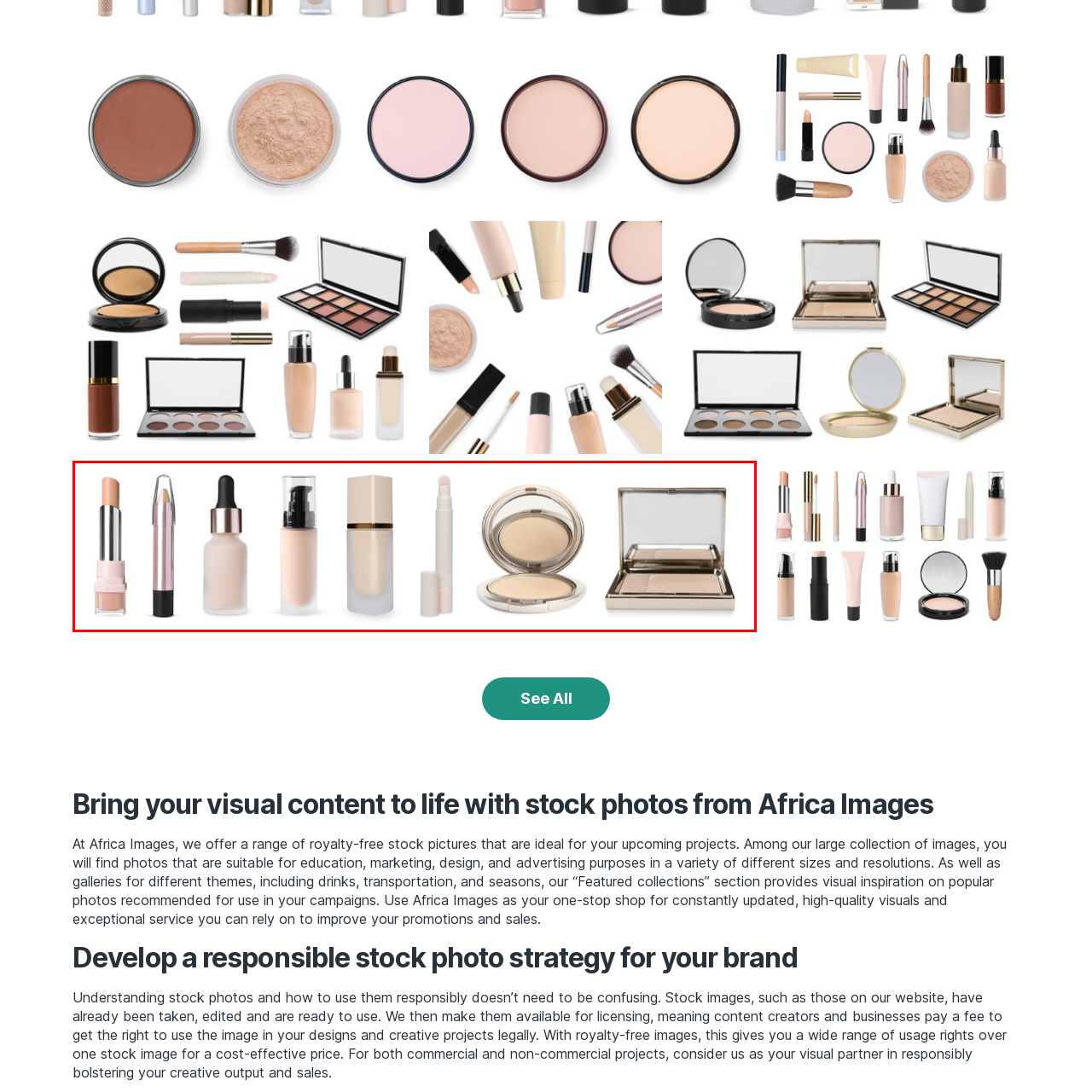Look at the image enclosed by the red boundary and give a detailed answer to the following question, grounding your response in the image's content: 
What is the color of the powder in the compact case?

I looked at the description of the 6th product, which is a compact powder case, and it mentions that the powder inside is soft beige in color.